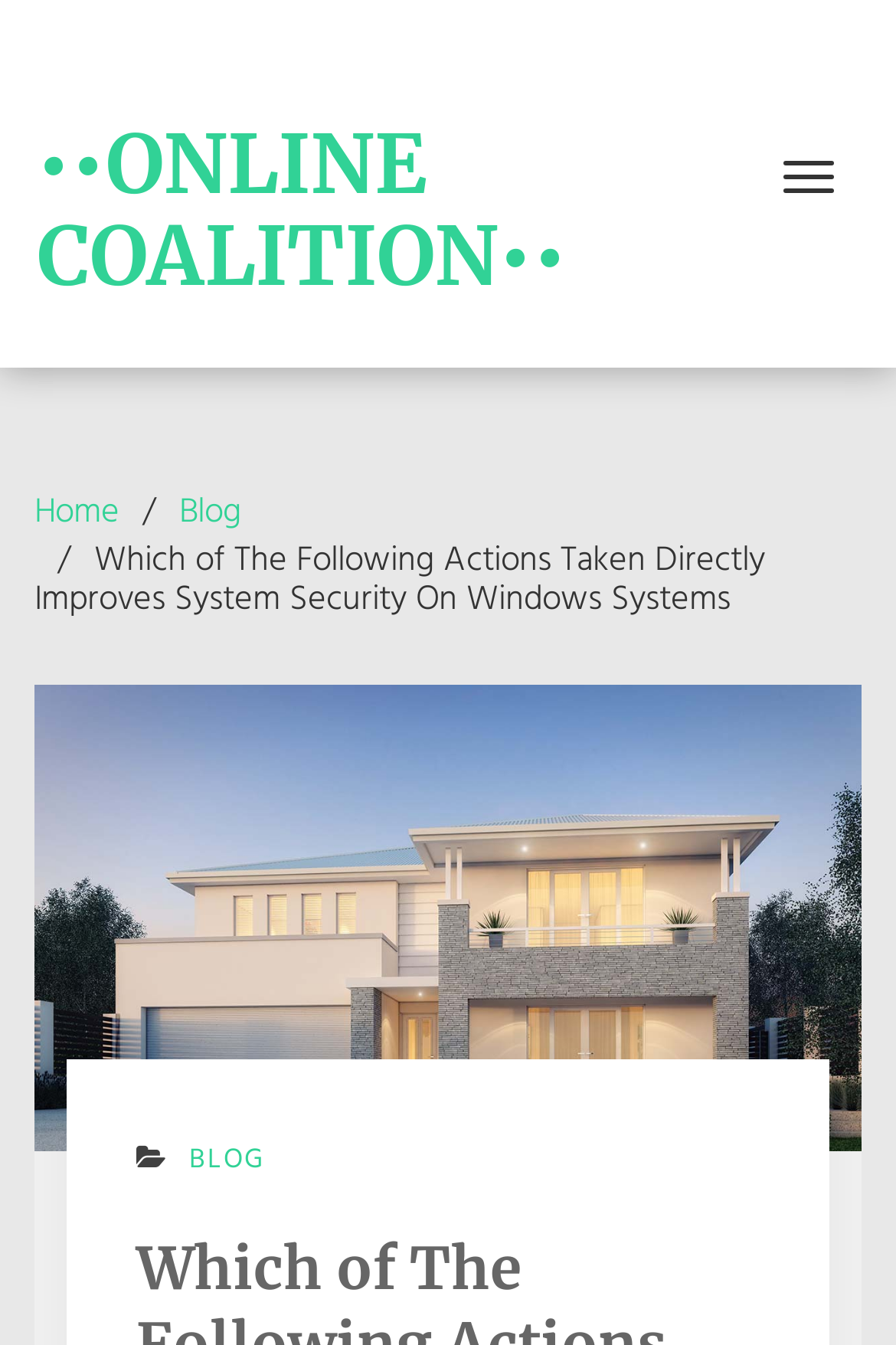Answer the following in one word or a short phrase: 
What is the topic of the current webpage?

System Security on Windows Systems